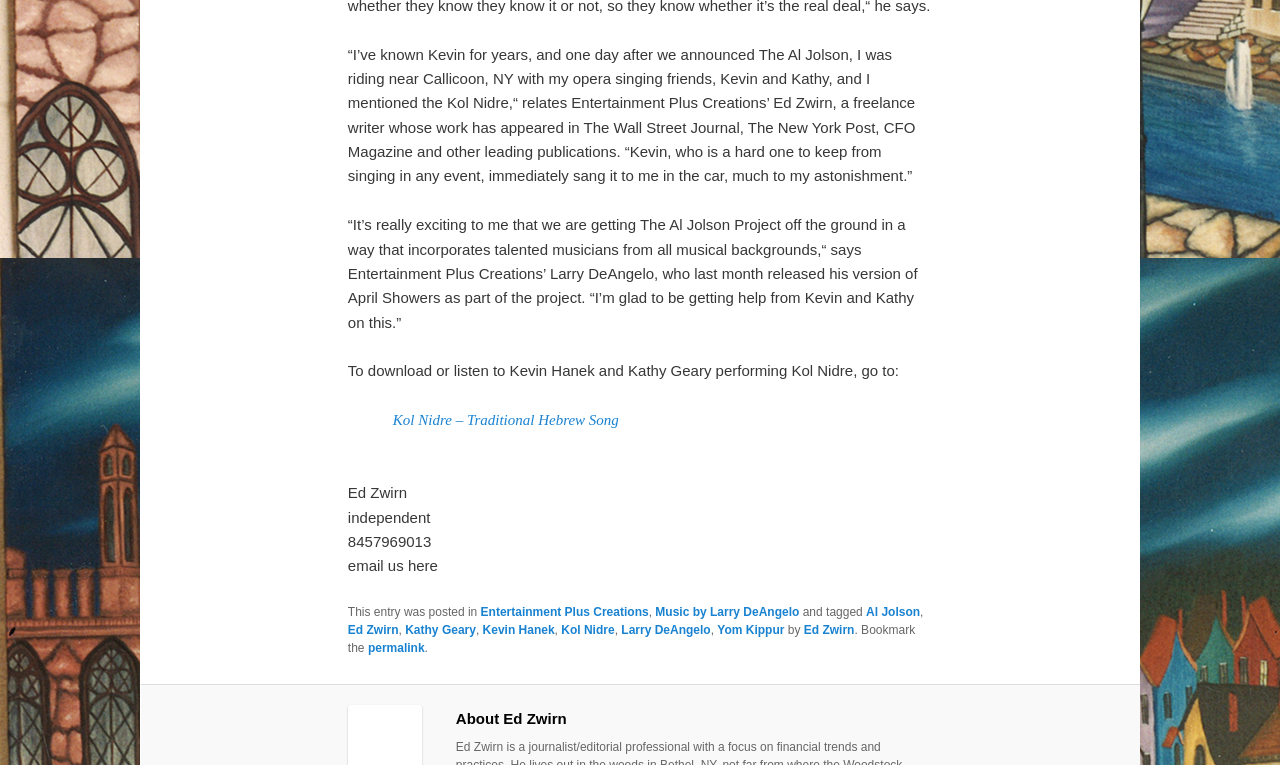Extract the bounding box coordinates for the UI element described as: "Kevin Hanek".

[0.377, 0.815, 0.433, 0.833]